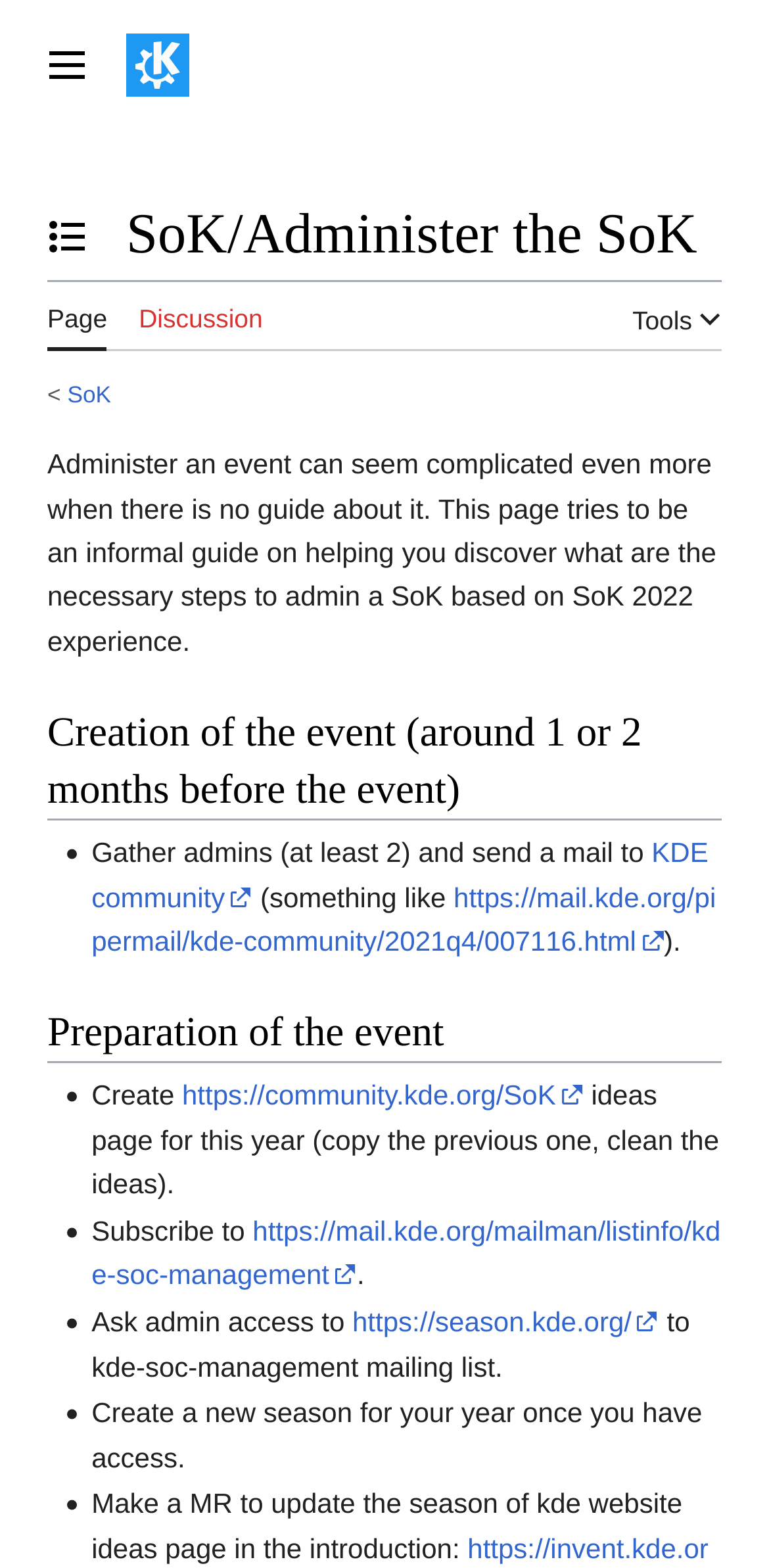Please specify the bounding box coordinates in the format (top-left x, top-left y, bottom-right x, bottom-right y), with values ranging from 0 to 1. Identify the bounding box for the UI component described as follows: Eindhoven

None